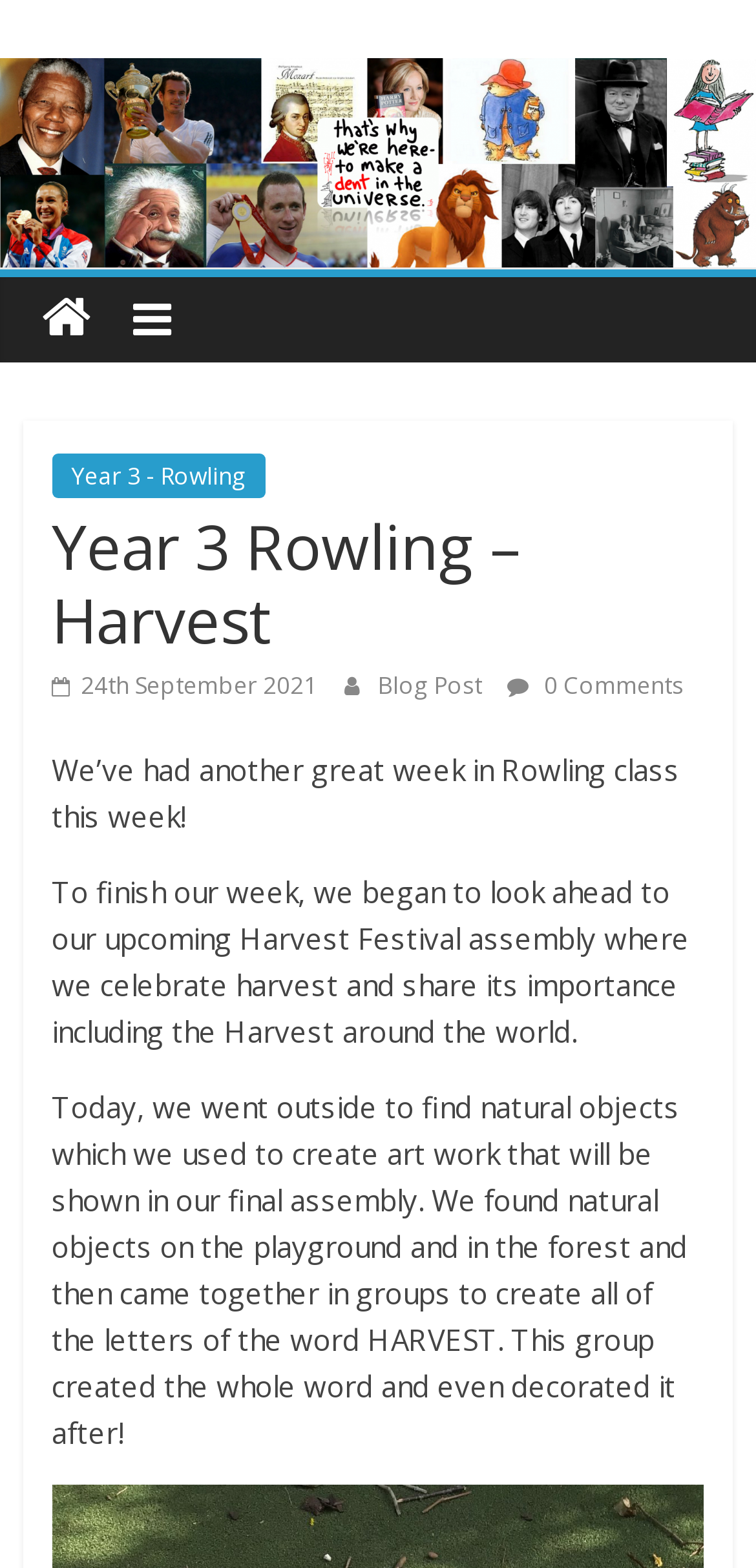From the screenshot, find the bounding box of the UI element matching this description: "Blog Post". Supply the bounding box coordinates in the form [left, top, right, bottom], each a float between 0 and 1.

[0.499, 0.426, 0.645, 0.447]